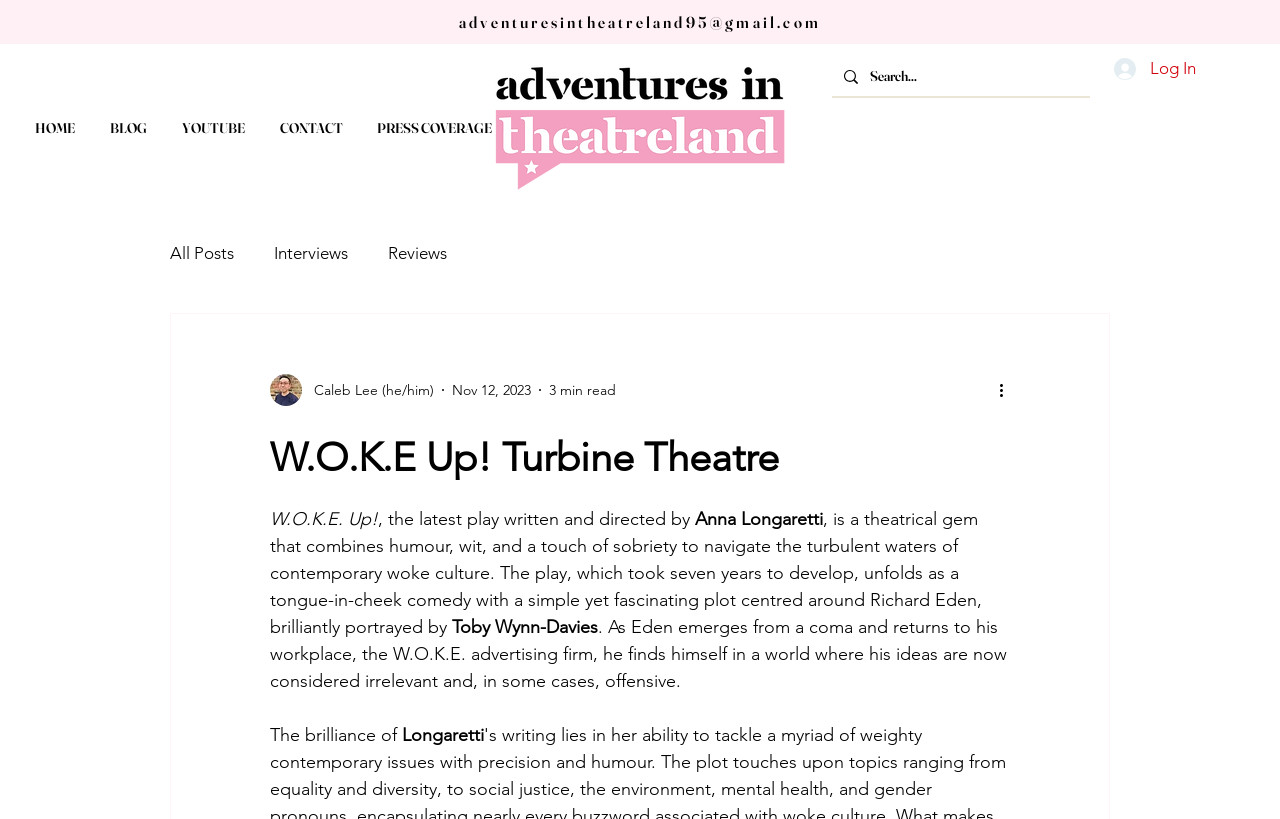Calculate the bounding box coordinates for the UI element based on the following description: "Caleb Lee (he/him)". Ensure the coordinates are four float numbers between 0 and 1, i.e., [left, top, right, bottom].

[0.211, 0.457, 0.339, 0.496]